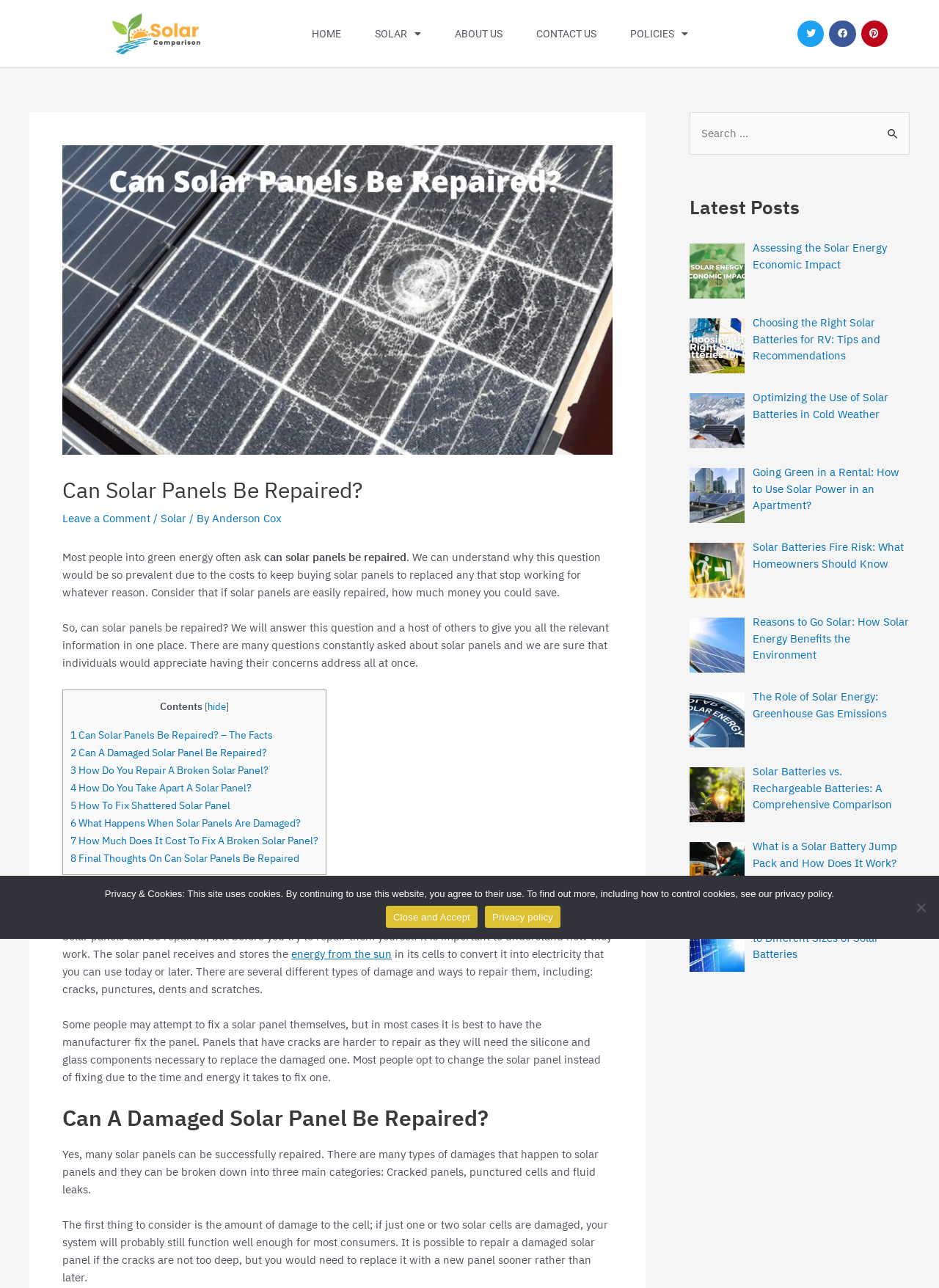Locate the UI element described by Contact Us and provide its bounding box coordinates. Use the format (top-left x, top-left y, bottom-right x, bottom-right y) with all values as floating point numbers between 0 and 1.

[0.555, 0.0, 0.651, 0.052]